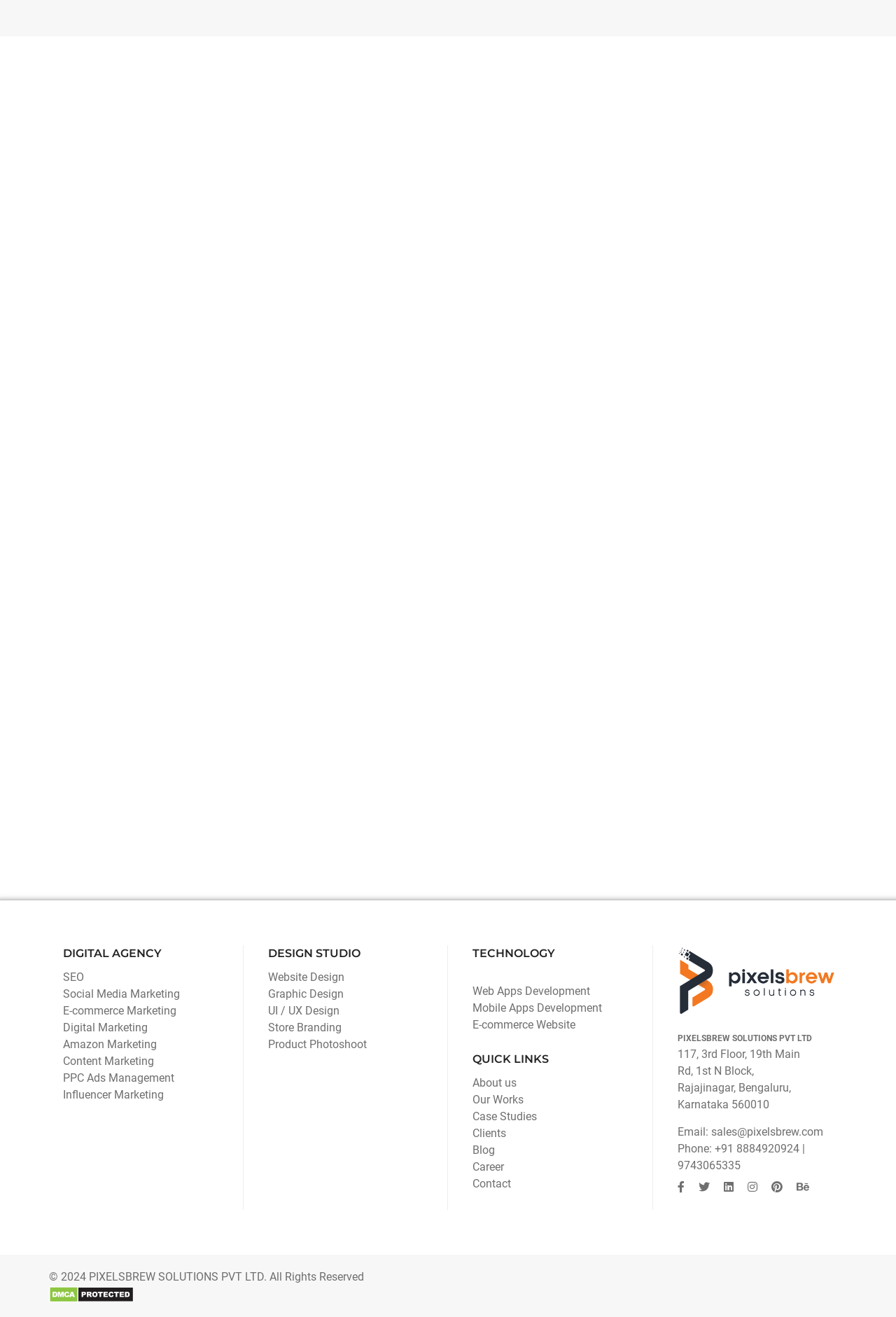What services are offered under Digital Agency?
Could you answer the question in a detailed manner, providing as much information as possible?

I found the services offered under Digital Agency by looking at the links located at [0.07, 0.737, 0.094, 0.747] to [0.07, 0.826, 0.183, 0.836]. These links have text such as 'SEO', 'Social Media Marketing', 'E-commerce Marketing', and so on.